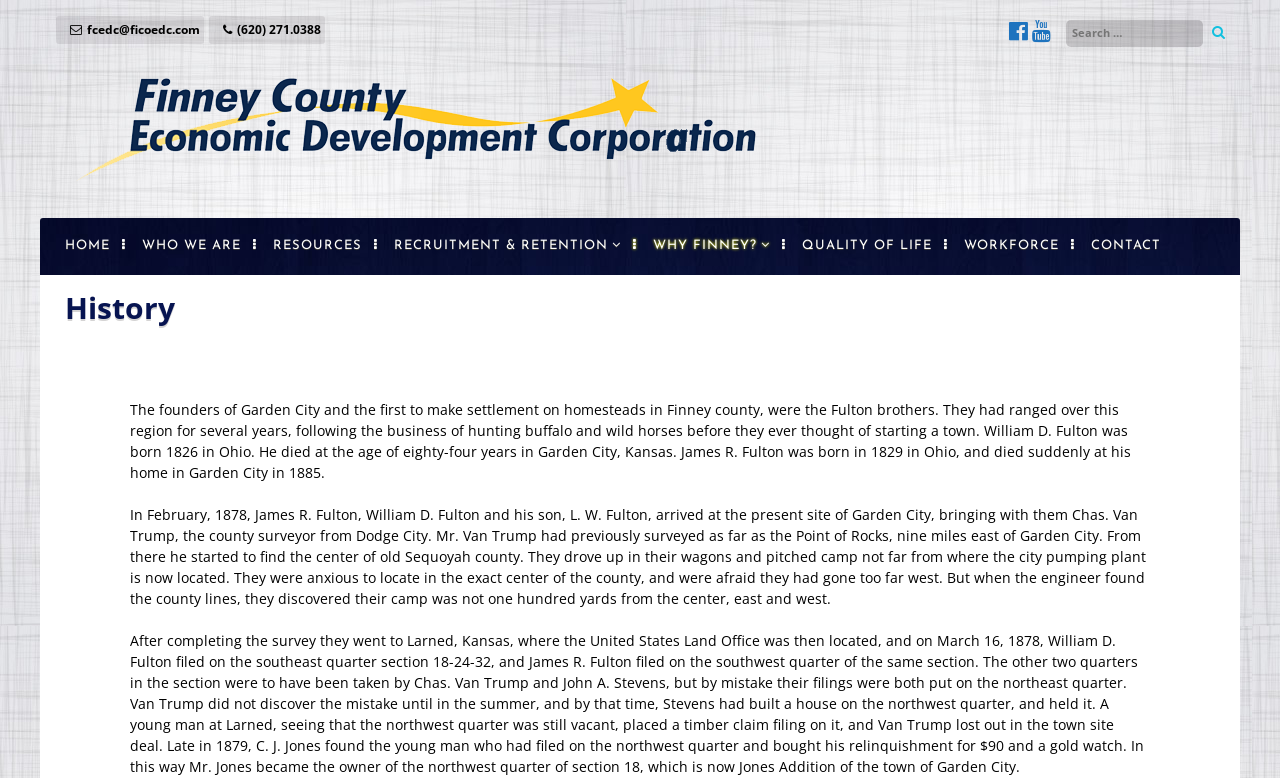Indicate the bounding box coordinates of the clickable region to achieve the following instruction: "Search for something."

[0.833, 0.019, 0.957, 0.06]